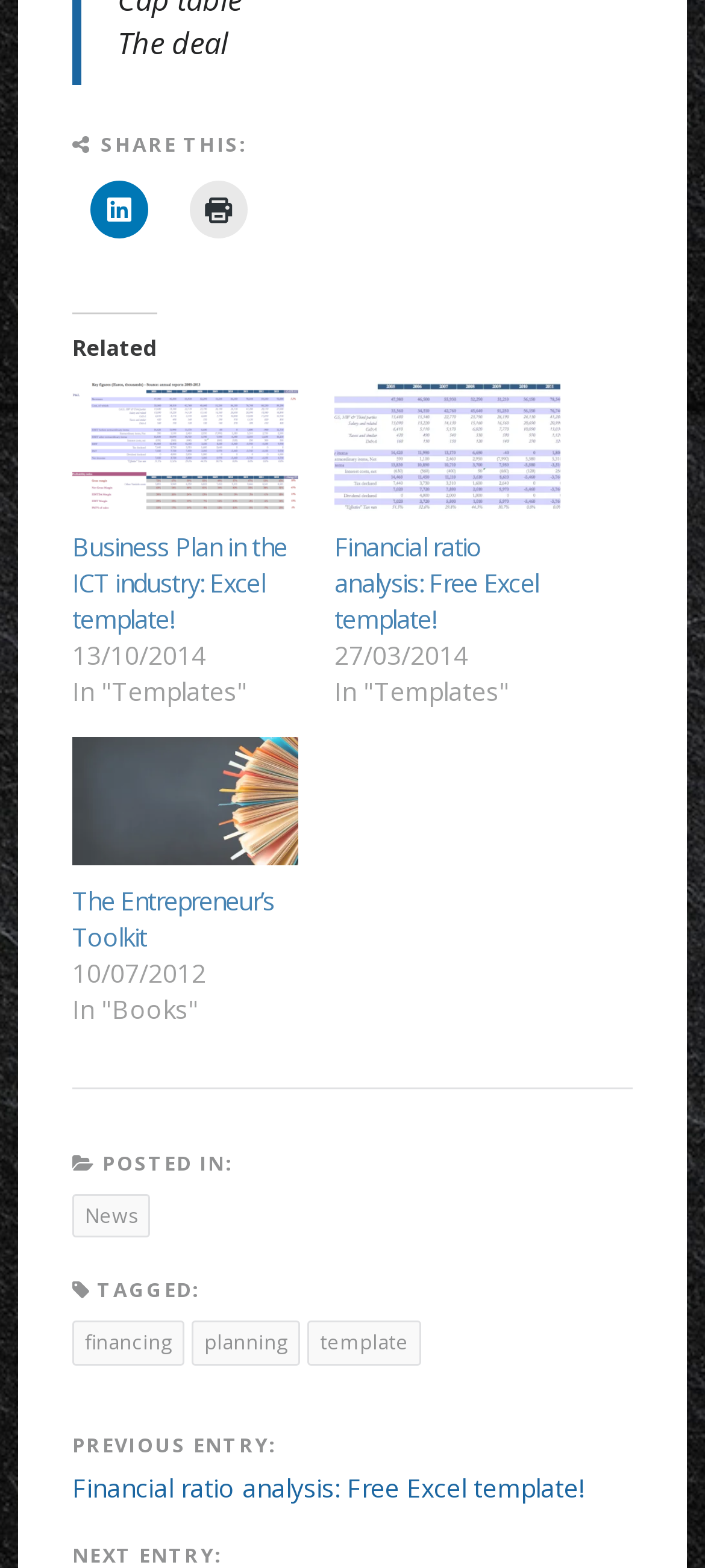Identify the bounding box coordinates for the UI element described as: "planning".

[0.272, 0.843, 0.426, 0.871]